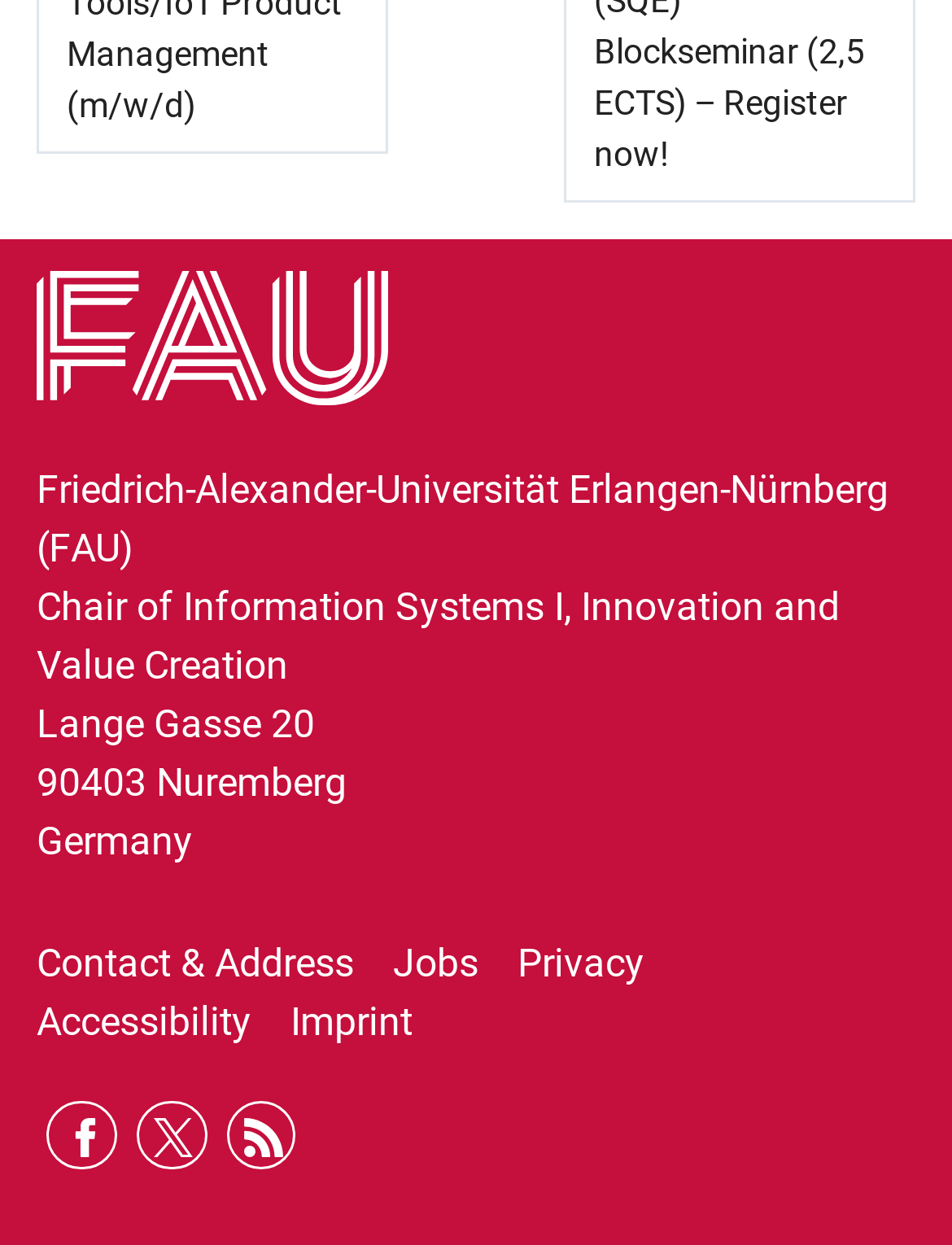Please determine the bounding box coordinates for the UI element described as: "RSS Feed".

[0.237, 0.884, 0.311, 0.94]